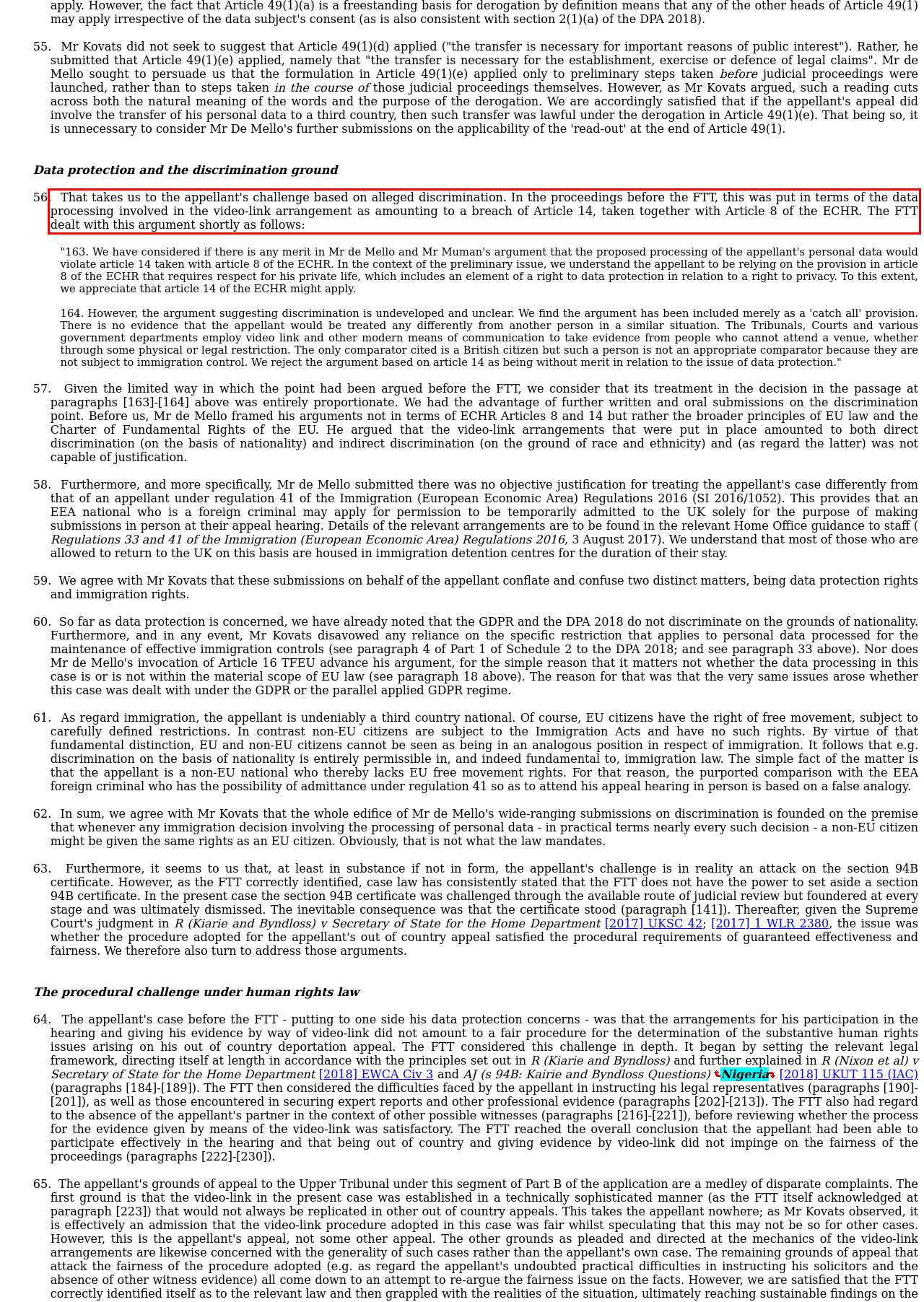Given a screenshot of a webpage containing a red bounding box, perform OCR on the text within this red bounding box and provide the text content.

56. That takes us to the appellant's challenge based on alleged discrimination. In the proceedings before the FTT, this was put in terms of the data processing involved in the video-link arrangement as amounting to a breach of Article 14, taken together with Article 8 of the ECHR. The FTT dealt with this argument shortly as follows: